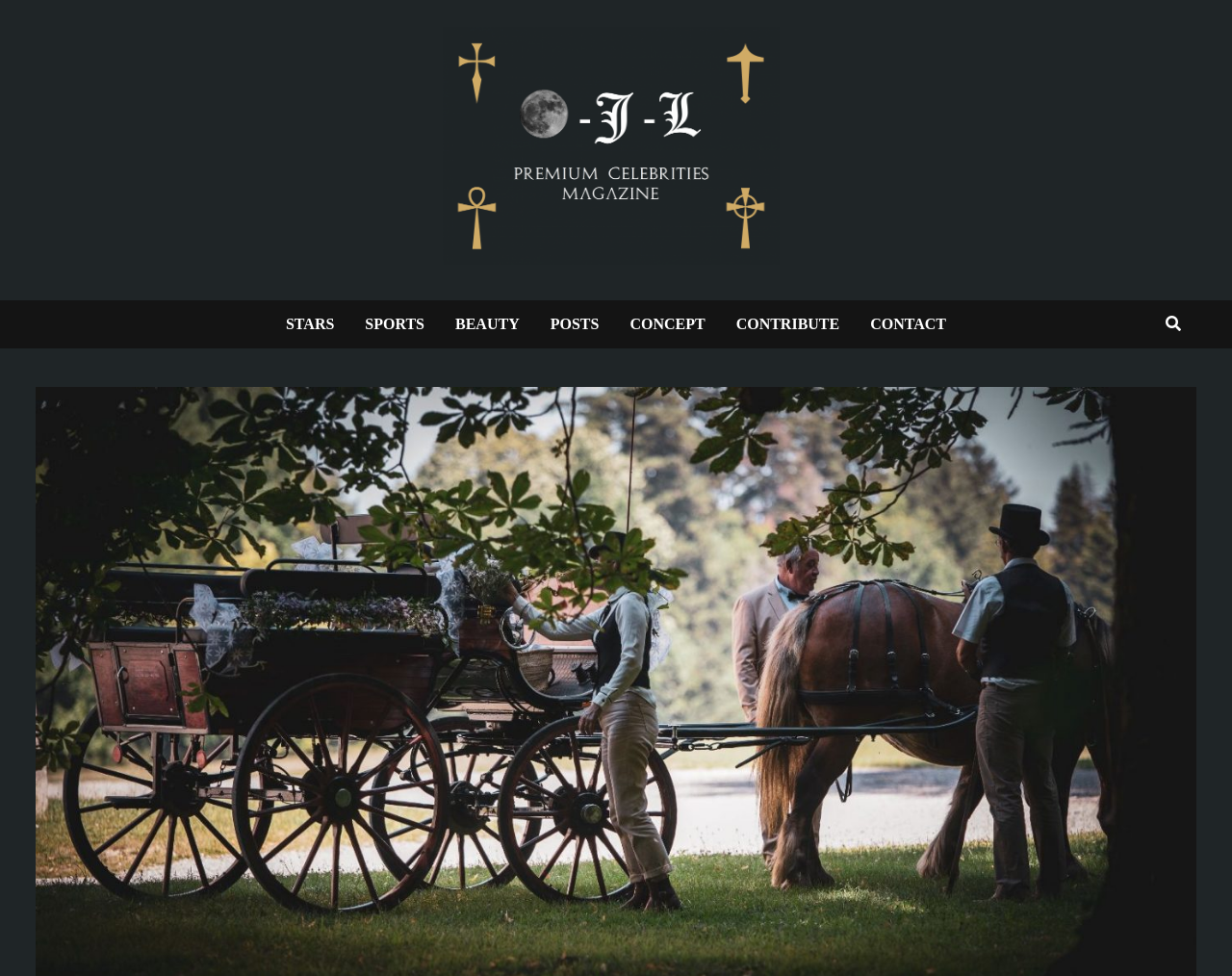Can you find the bounding box coordinates of the area I should click to execute the following instruction: "explore SPORTS section"?

[0.284, 0.308, 0.357, 0.357]